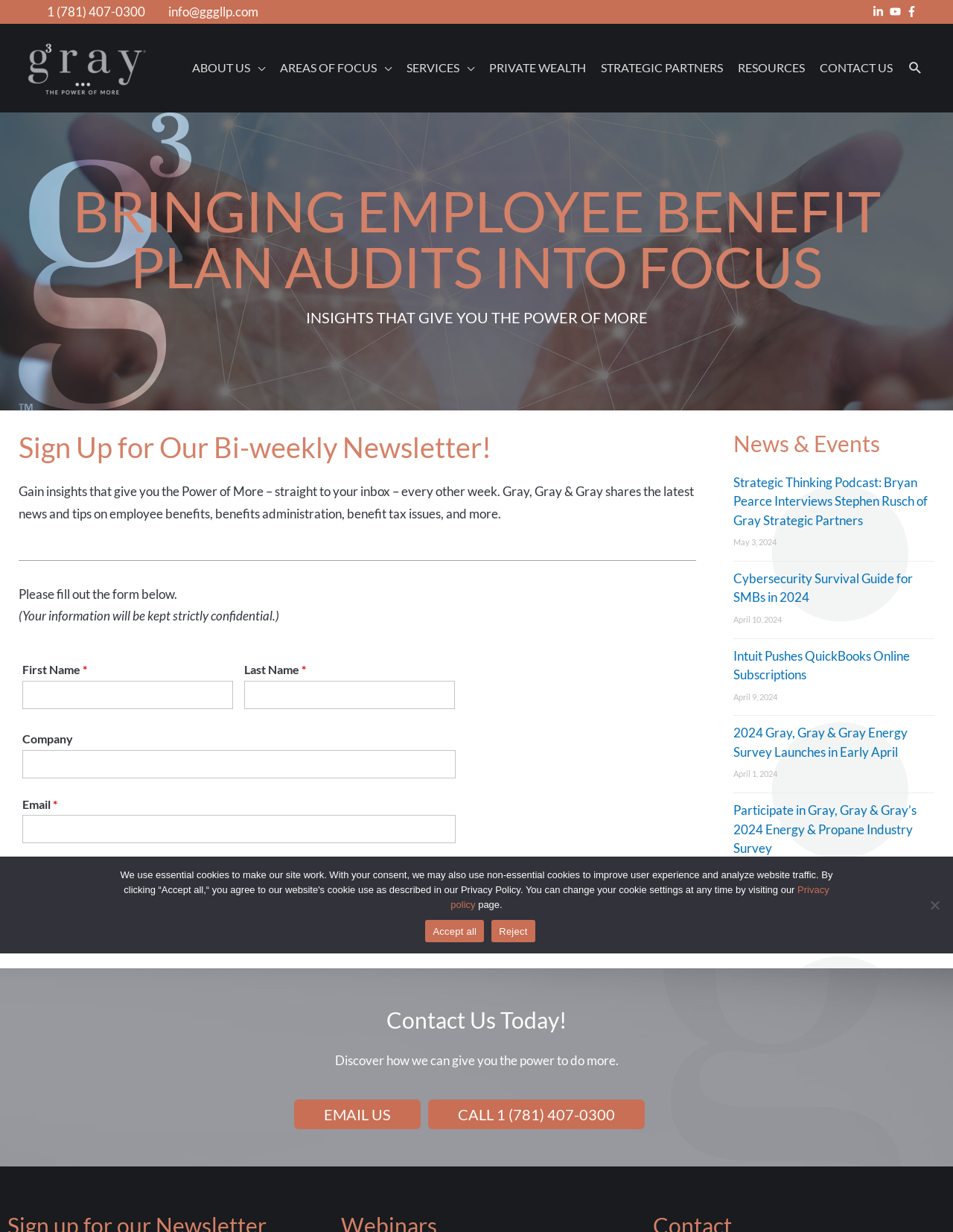Answer the question briefly using a single word or phrase: 
How many news articles are listed?

5